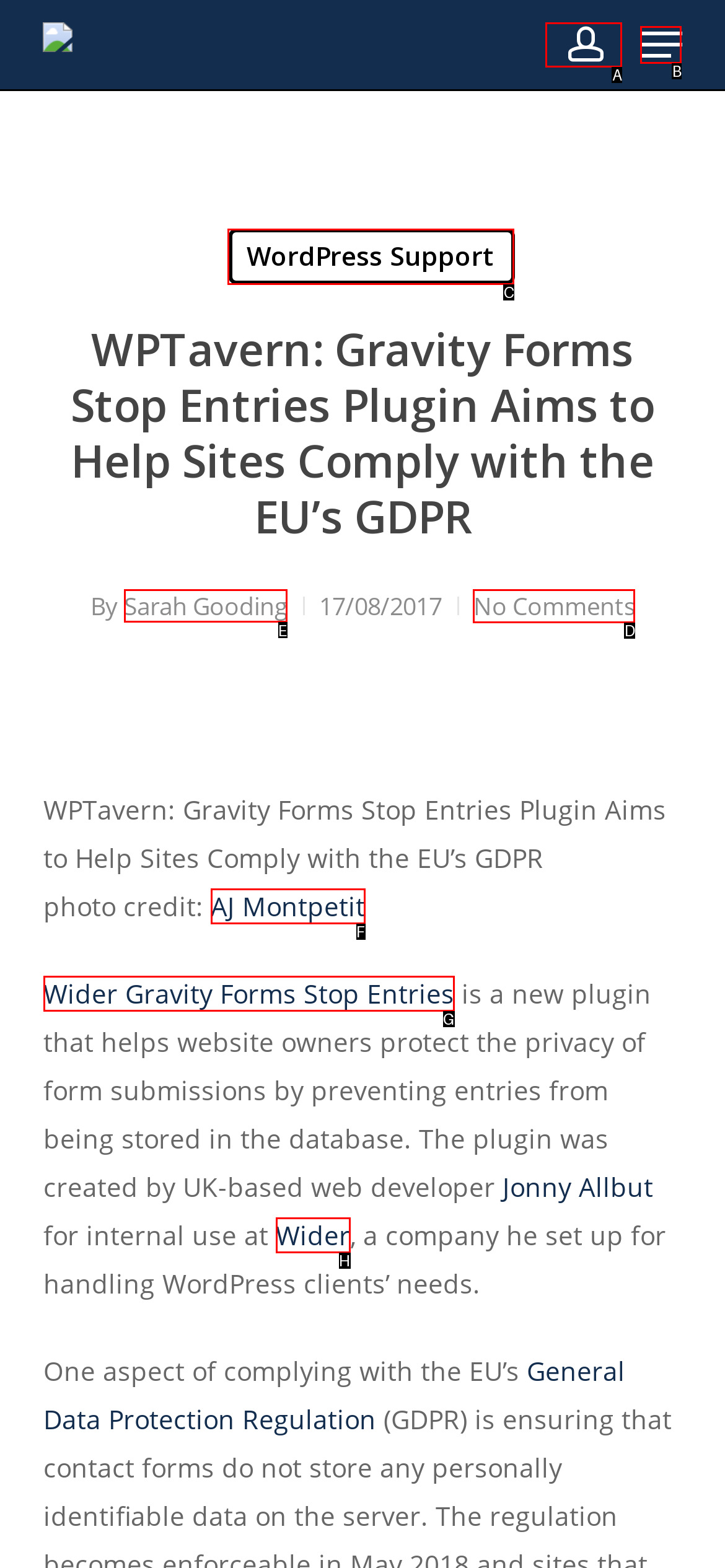Determine the appropriate lettered choice for the task: Read the article by 'Sarah Gooding'. Reply with the correct letter.

E